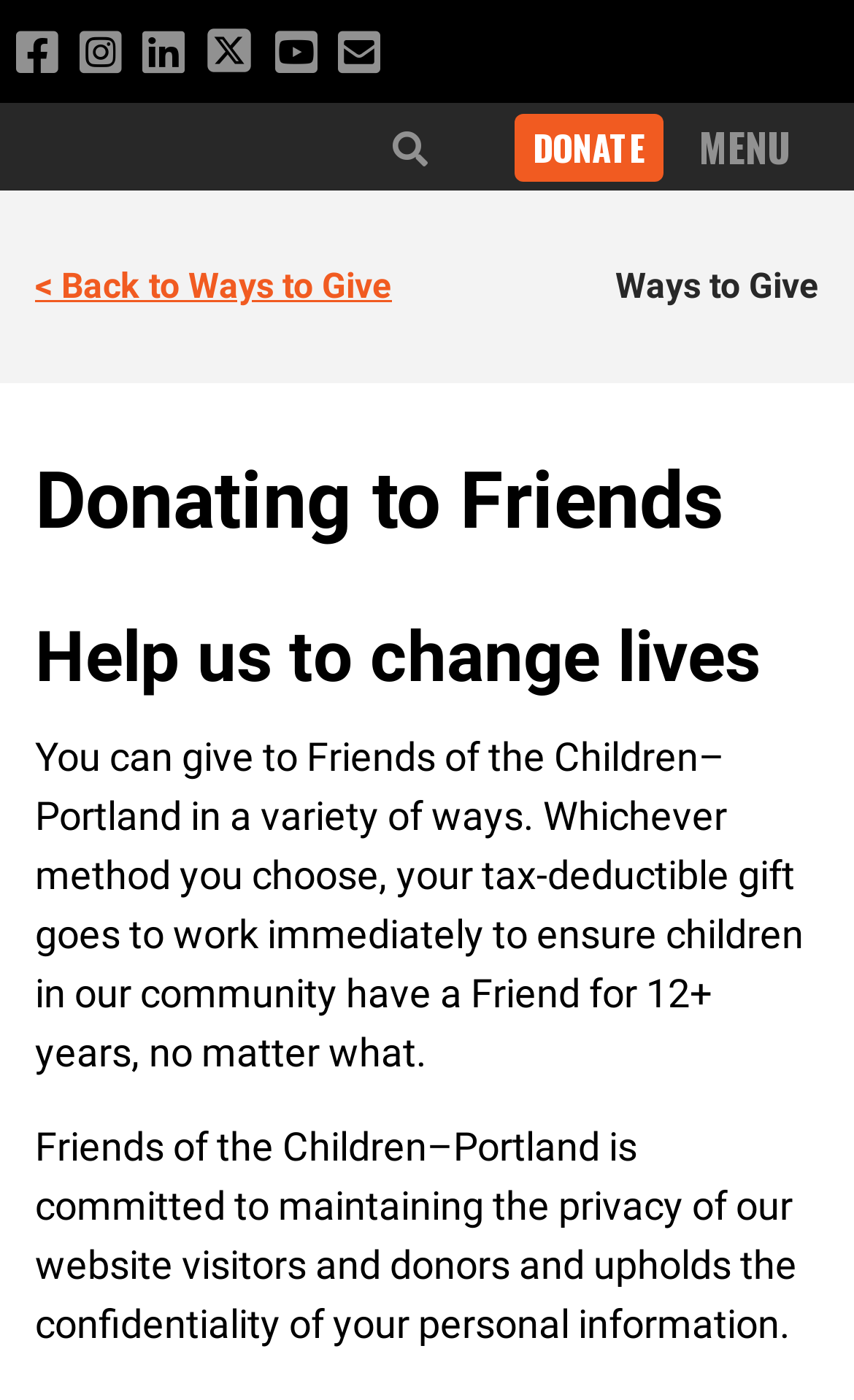What is the purpose of the 'DONATE' button?
From the details in the image, answer the question comprehensively.

The 'DONATE' button is prominently displayed on the webpage, and based on the context of the webpage, it is likely that clicking this button will allow users to make a donation to Friends of the Children–Portland.